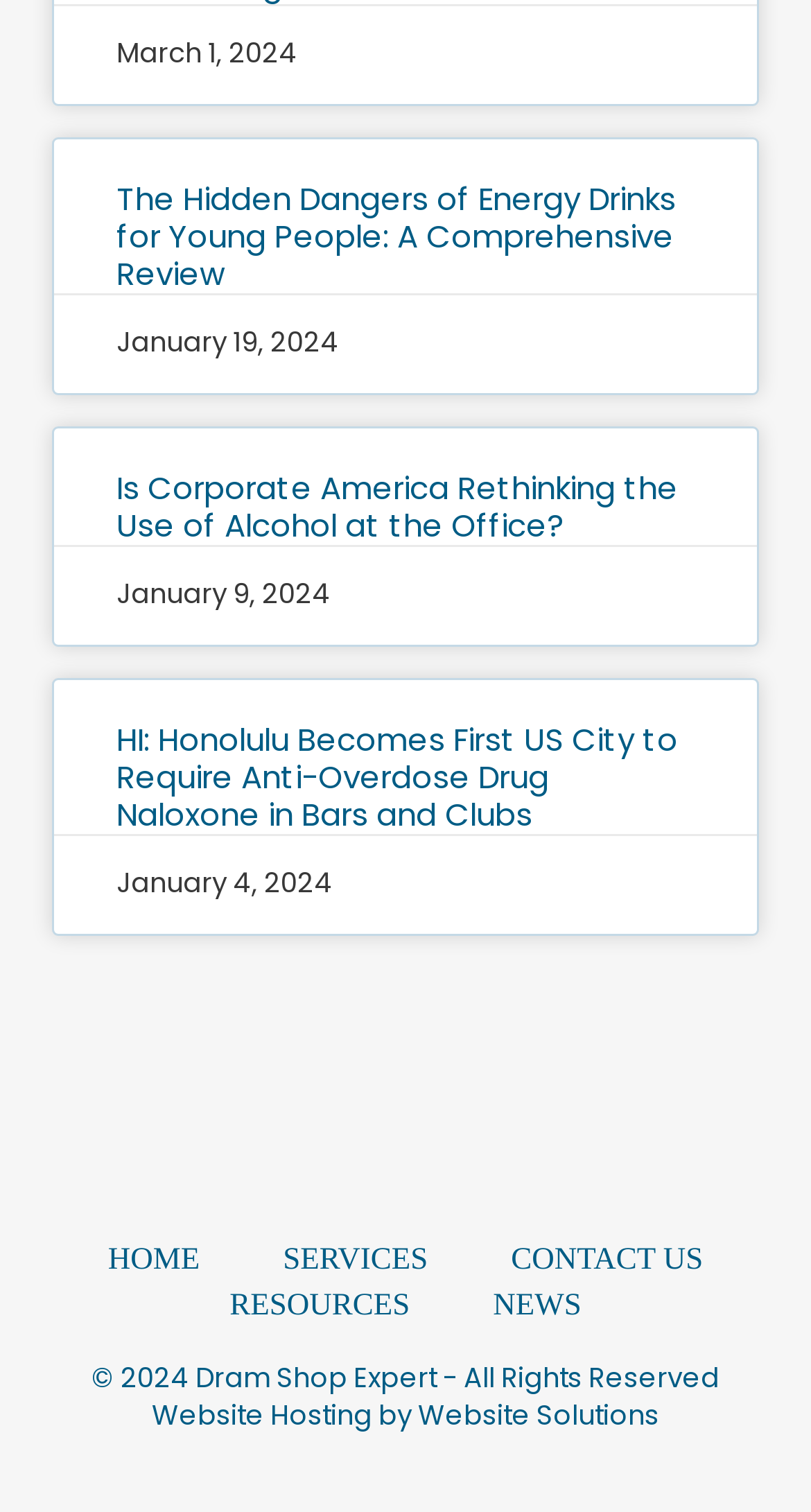What is the date of the latest article?
Answer the question using a single word or phrase, according to the image.

March 1, 2024